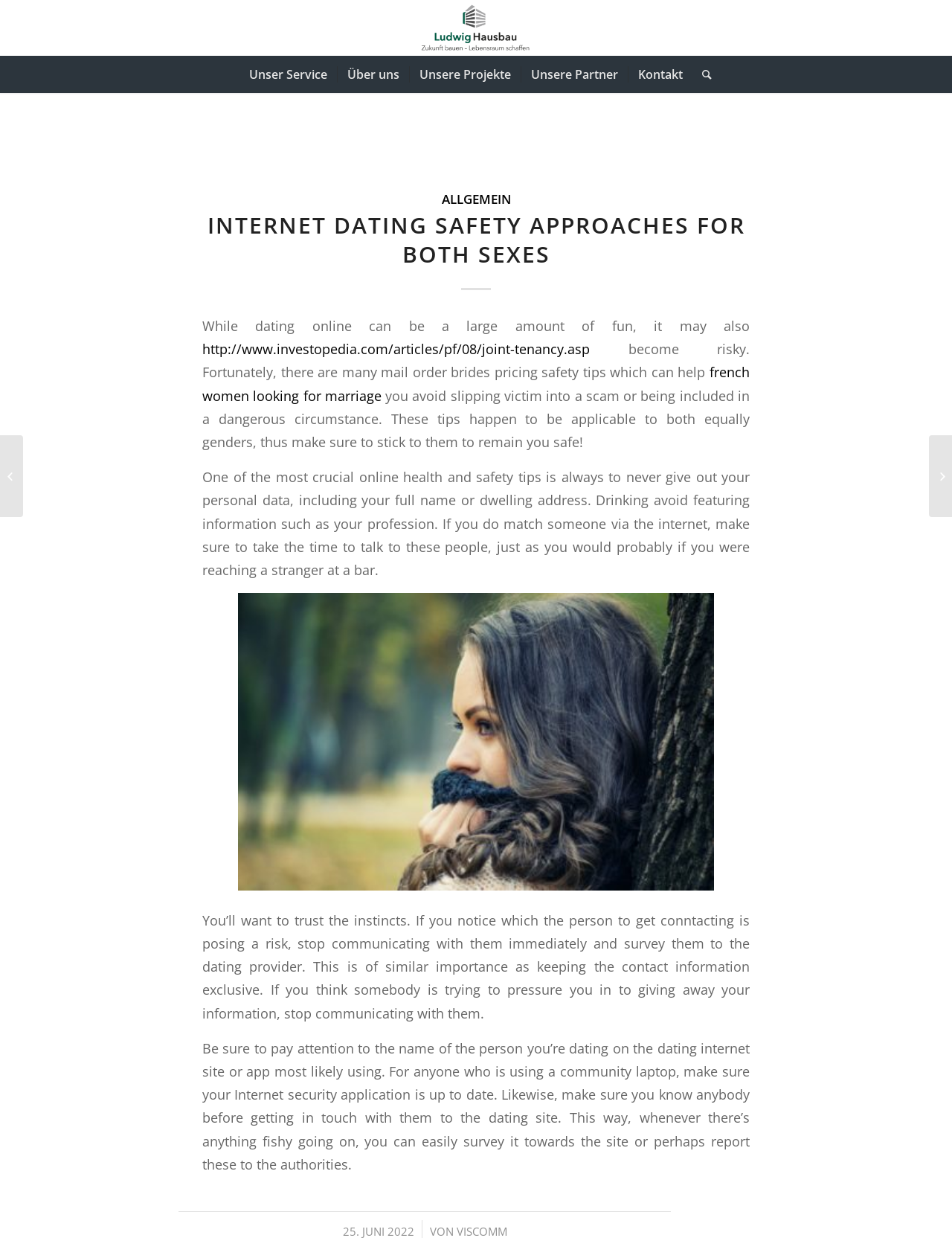Produce an elaborate caption capturing the essence of the webpage.

The webpage appears to be a blog or article page focused on internet dating safety approaches for both sexes. At the top, there is a header section with a logo image and a link to "Ludwig Hausbau" on the left, and a navigation menu with links to "Unser Service", "Über uns", "Unsere Projekte", "Unsere Partner", and "Kontakt" on the right.

Below the header section, there is a main content area with a heading that reads "INTERNET DATING SAFETY APPROACHES FOR BOTH SEXES". The content is divided into several paragraphs of text, with some links and an image scattered throughout. The text discusses the importance of online safety while dating, providing tips such as not giving out personal information, trusting one's instincts, and being cautious when communicating with strangers online.

There are several links within the content, including links to external websites and articles, as well as a link to a related topic "buying a russian bride" with an accompanying image. The text also mentions the importance of keeping personal contact information private and reporting suspicious behavior to the dating service or authorities.

On the left side of the page, there is a sidebar with a link to "A Puerto Rican Travel Guide", which appears to be unrelated to the main content. On the right side, there is another link to "Verde Casino 25 Euroletten mr bet casino games Provision Exklusive Einzahlung...", which also seems unrelated to the main content.